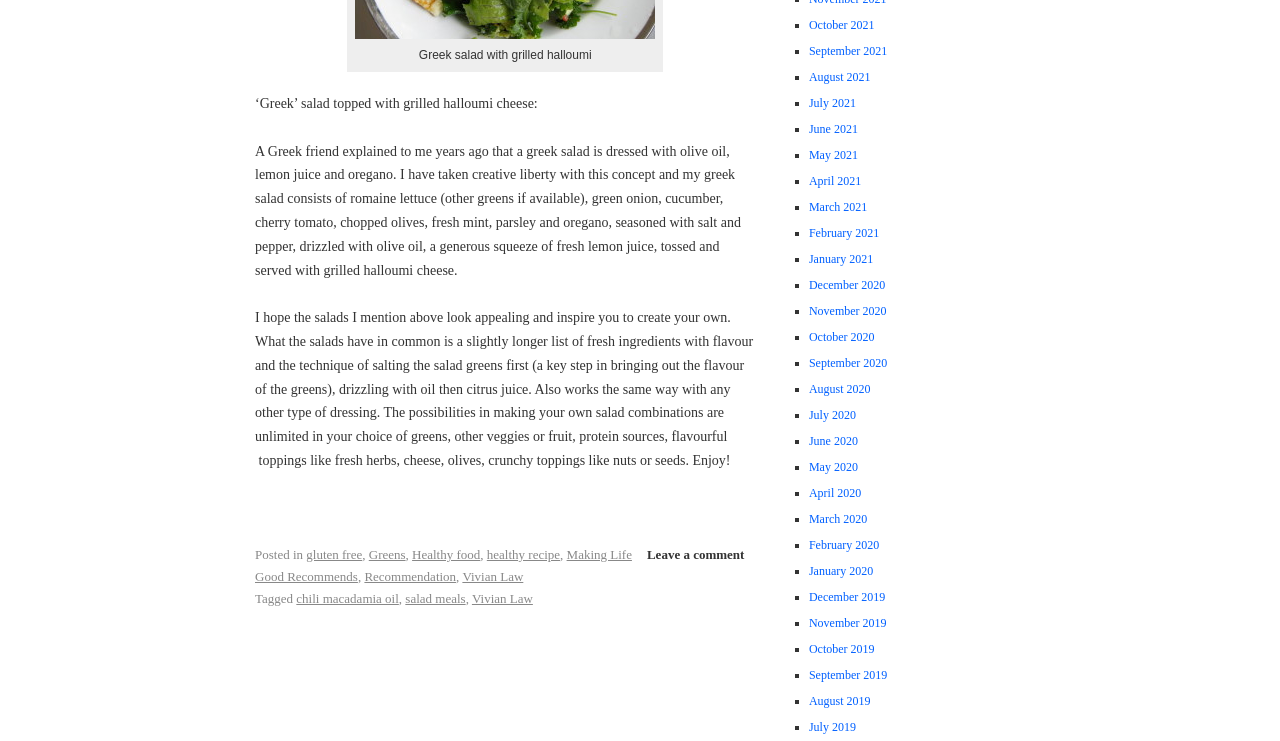Using the details from the image, please elaborate on the following question: What is the purpose of salting the salad greens?

The webpage explains that salting the salad greens is a key step in bringing out the flavor of the greens, which is a common technique used in making salads.